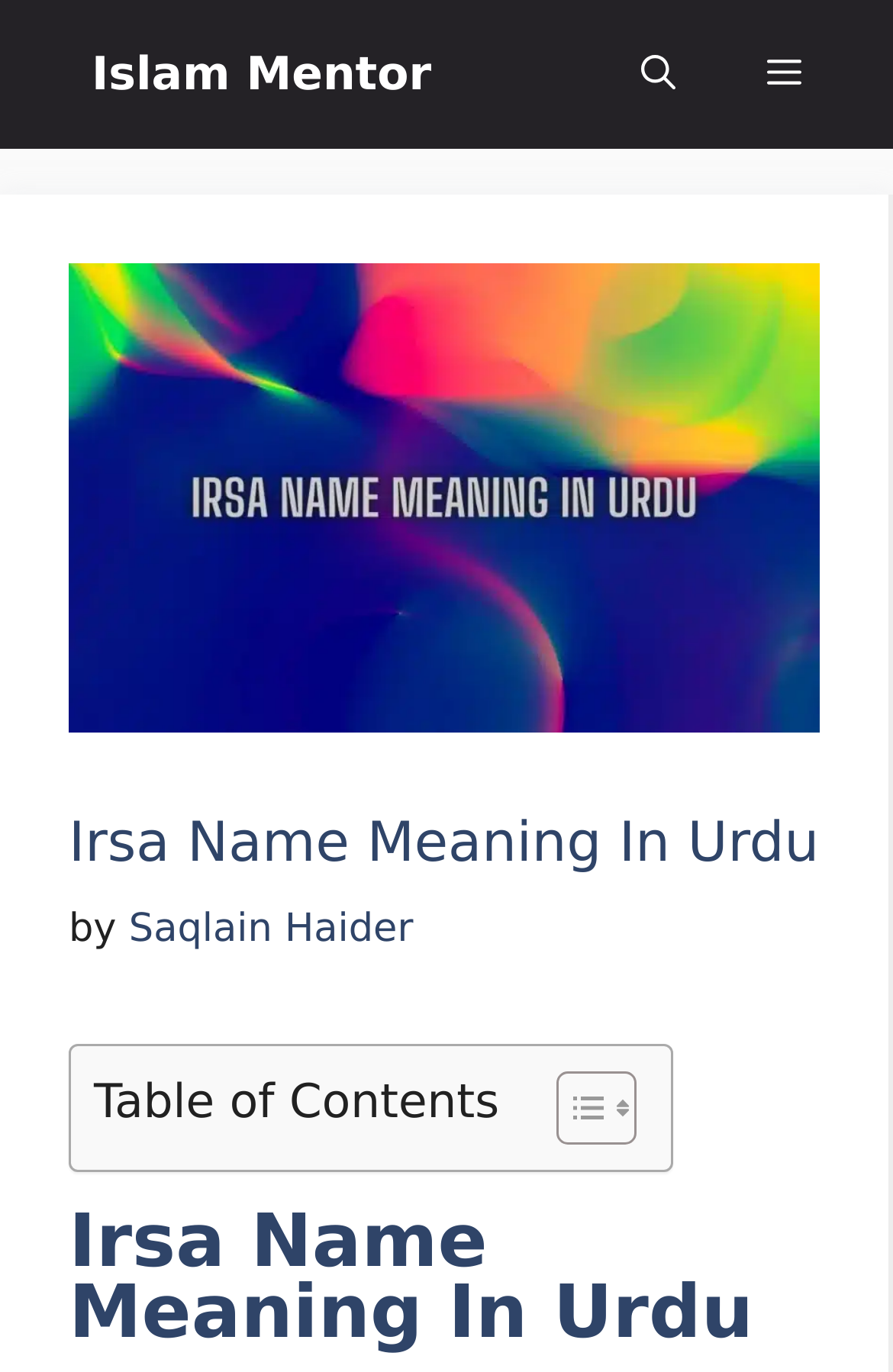Using the information from the screenshot, answer the following question thoroughly:
What is the title of the table of contents?

The table of contents is located in the middle section of the webpage, and its title is 'Table of Contents', which is a static text element.